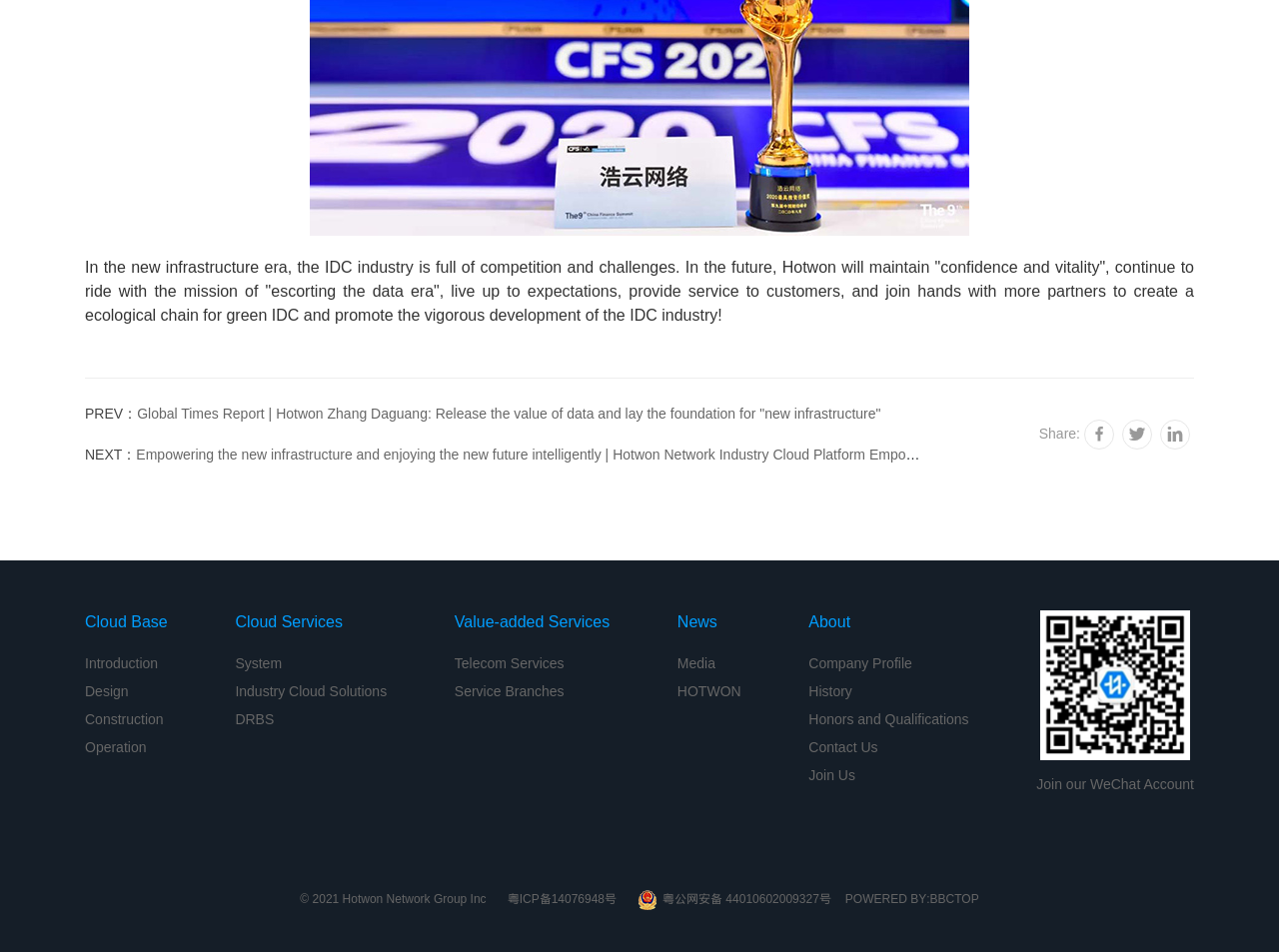Identify the bounding box coordinates for the element you need to click to achieve the following task: "Read the news about Hotwon". The coordinates must be four float values ranging from 0 to 1, formatted as [left, top, right, bottom].

[0.53, 0.688, 0.559, 0.705]